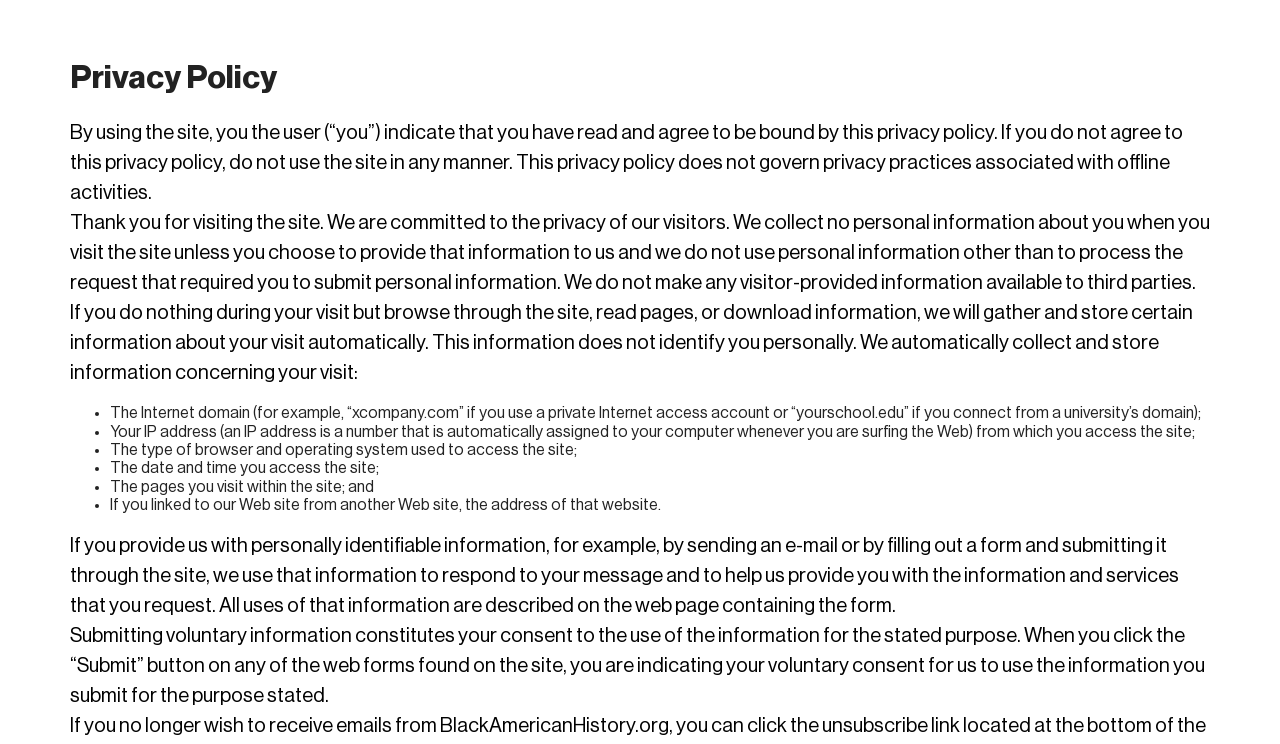Reply to the question with a single word or phrase:
Is personal information shared with third parties?

No